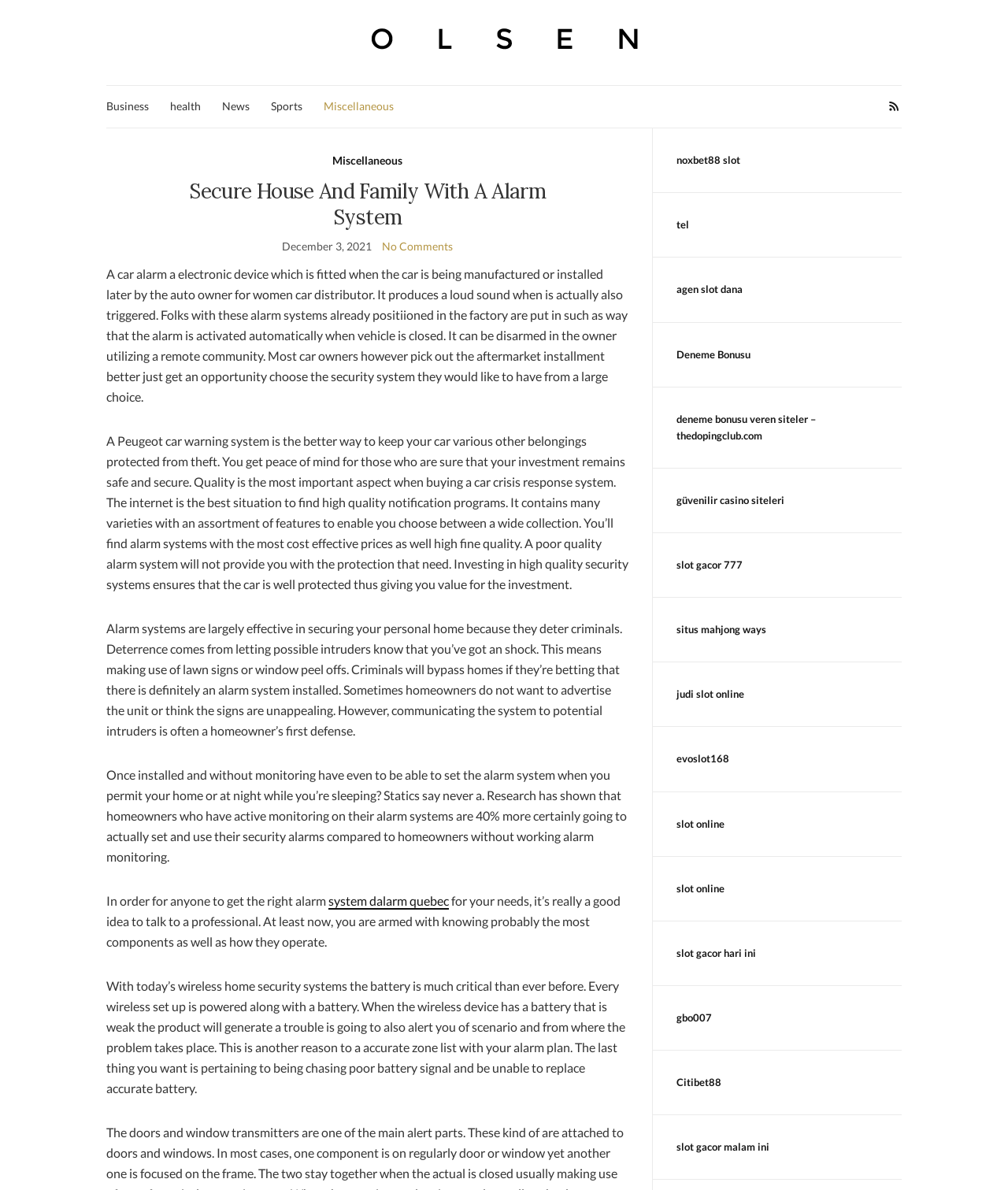Provide the bounding box coordinates for the UI element described in this sentence: "slot gacor malam ini". The coordinates should be four float values between 0 and 1, i.e., [left, top, right, bottom].

[0.671, 0.958, 0.764, 0.969]